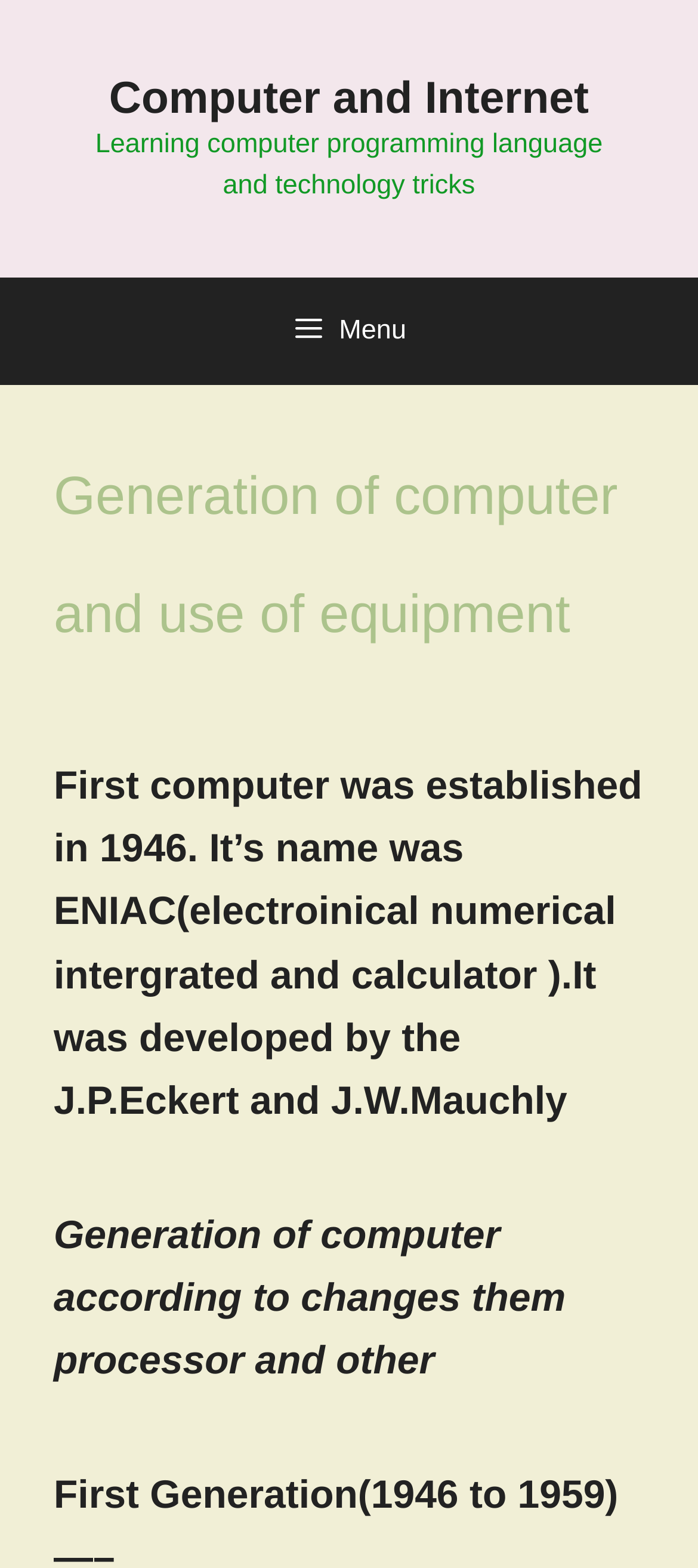Offer a detailed explanation of the webpage layout and contents.

The webpage is about the generation of computers and their equipment. At the top, there is a banner with the site's name, followed by a link to "Computer and Internet" and a static text that reads "Learning computer programming language and technology tricks". 

Below the banner, there is a primary navigation menu with a button labeled "Menu" on the left side. When expanded, the menu reveals a content section with a heading that matches the title of the webpage, "Generation of computer and use of equipment". 

Under the heading, there is a paragraph of text that describes the first computer, ENIAC, which was established in 1946 and developed by J.P.Eckert and J.W.Mauchly. 

Further down, there is another paragraph that discusses the generations of computers according to changes in their processors and other components.